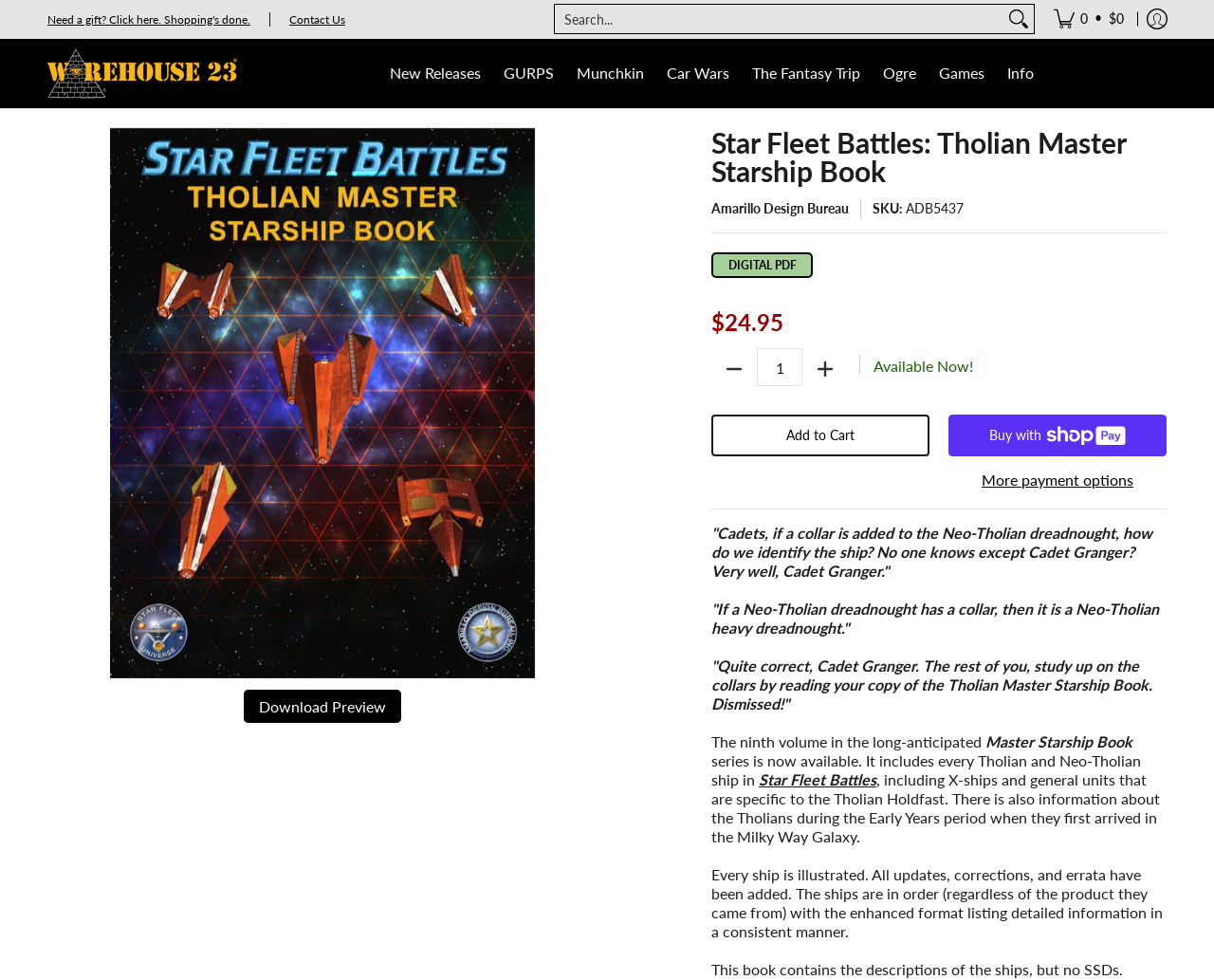Identify the bounding box coordinates of the element that should be clicked to fulfill this task: "Learn about Exclusive Dating Definition". The coordinates should be provided as four float numbers between 0 and 1, i.e., [left, top, right, bottom].

None